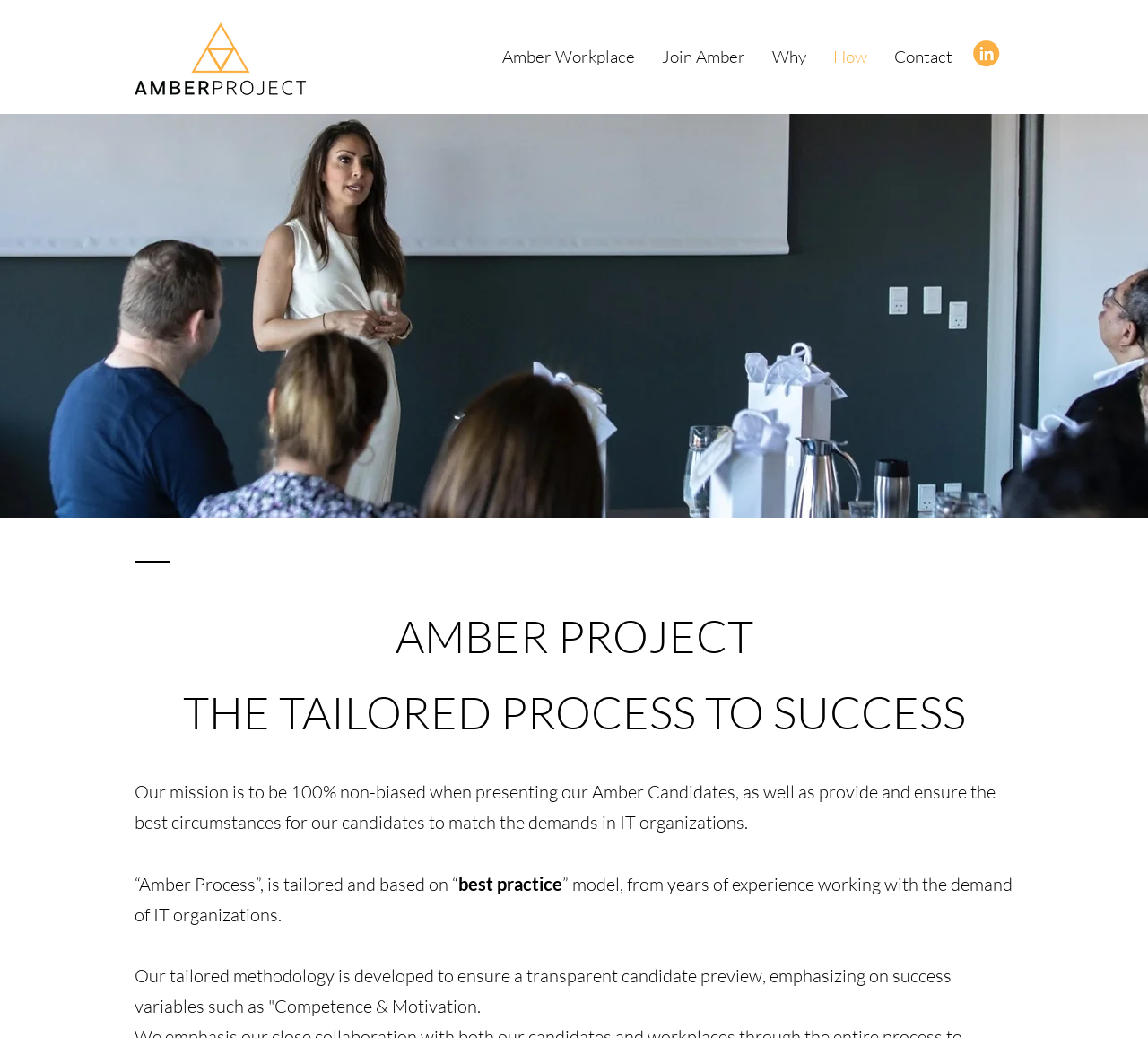How many links are in the top navigation bar?
Provide a well-explained and detailed answer to the question.

The top navigation bar contains links to 'Amber Workplace', 'Join Amber', 'Why', 'How', and 'Contact'. These links are located at [0.426, 0.033, 0.565, 0.076], [0.565, 0.033, 0.661, 0.076], [0.661, 0.033, 0.714, 0.076], [0.714, 0.033, 0.767, 0.076], and [0.767, 0.033, 0.841, 0.076] respectively.